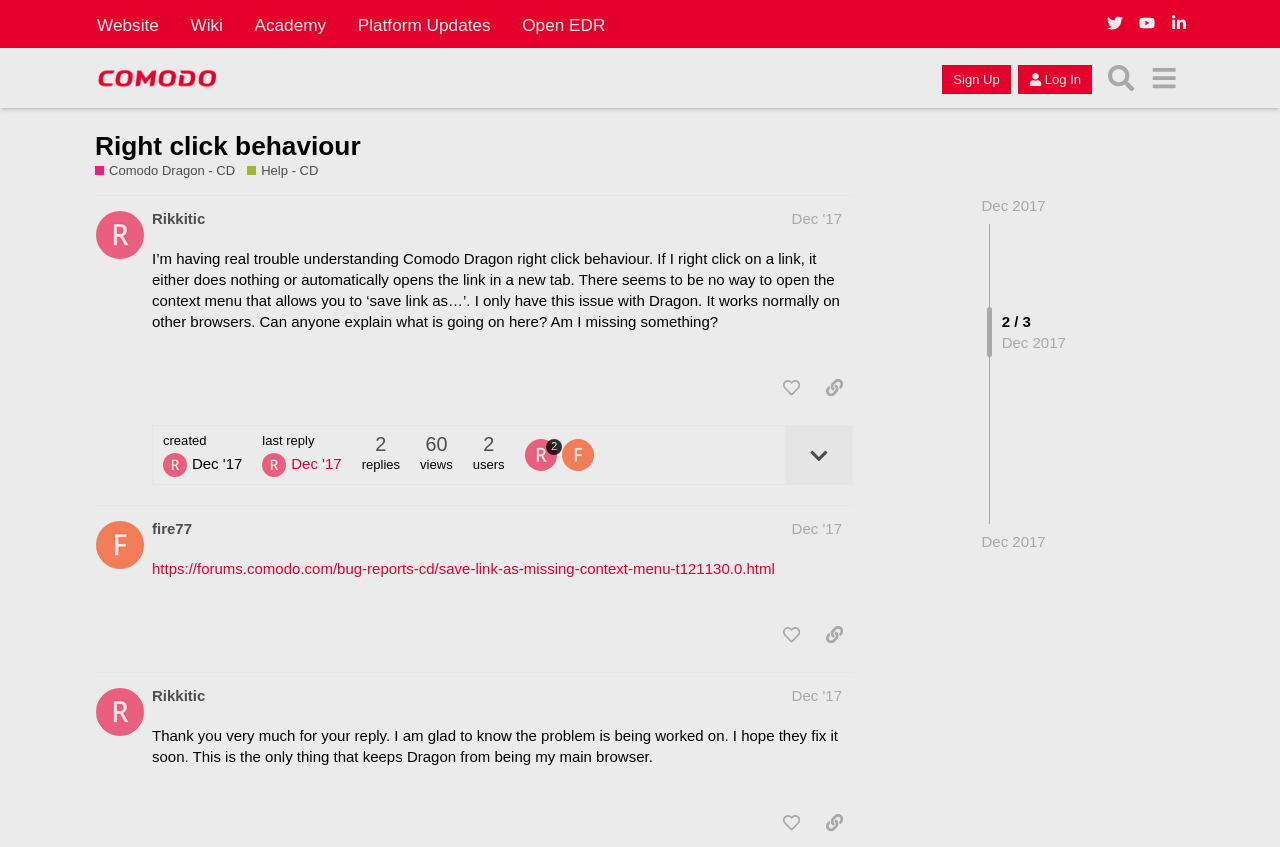What is the date of the last reply in the first post?
Give a single word or phrase answer based on the content of the image.

Dec 31, 2017 9:10 pm